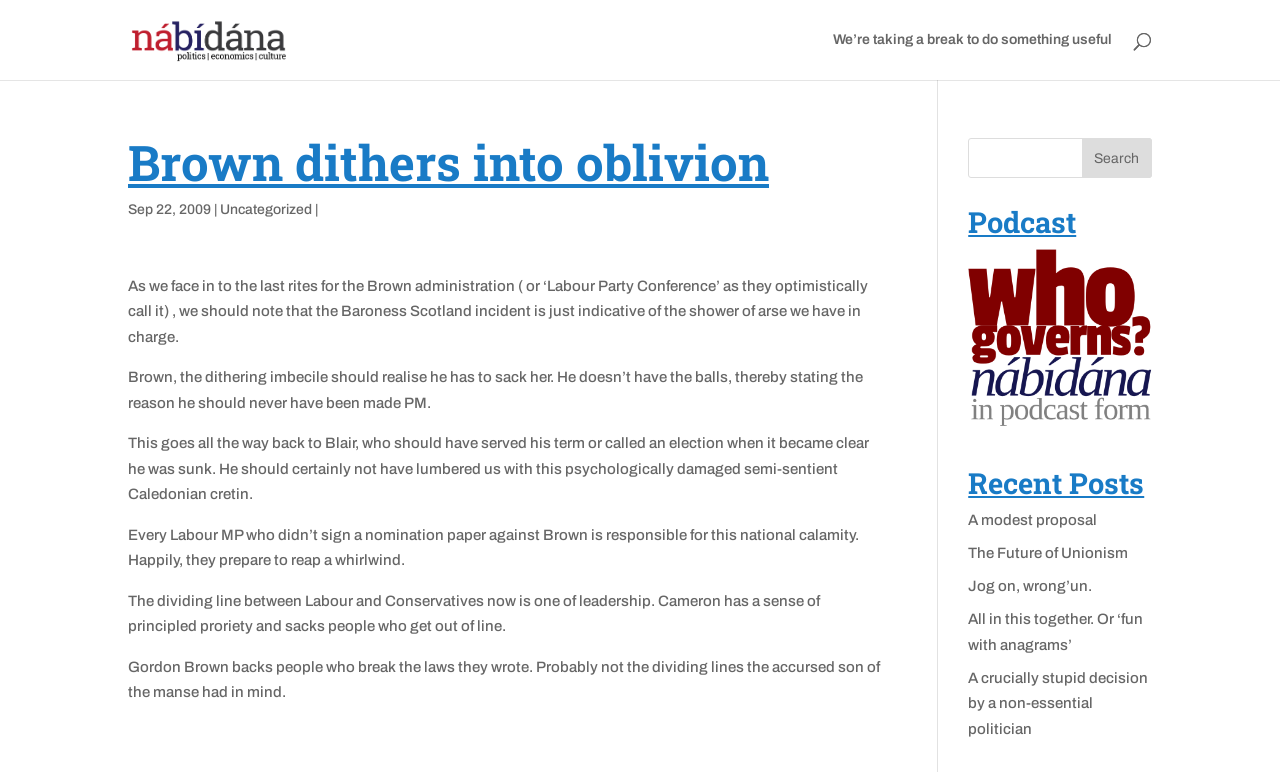Indicate the bounding box coordinates of the element that needs to be clicked to satisfy the following instruction: "Read the 'Brown dithers into oblivion' article". The coordinates should be four float numbers between 0 and 1, i.e., [left, top, right, bottom].

[0.1, 0.179, 0.689, 0.255]